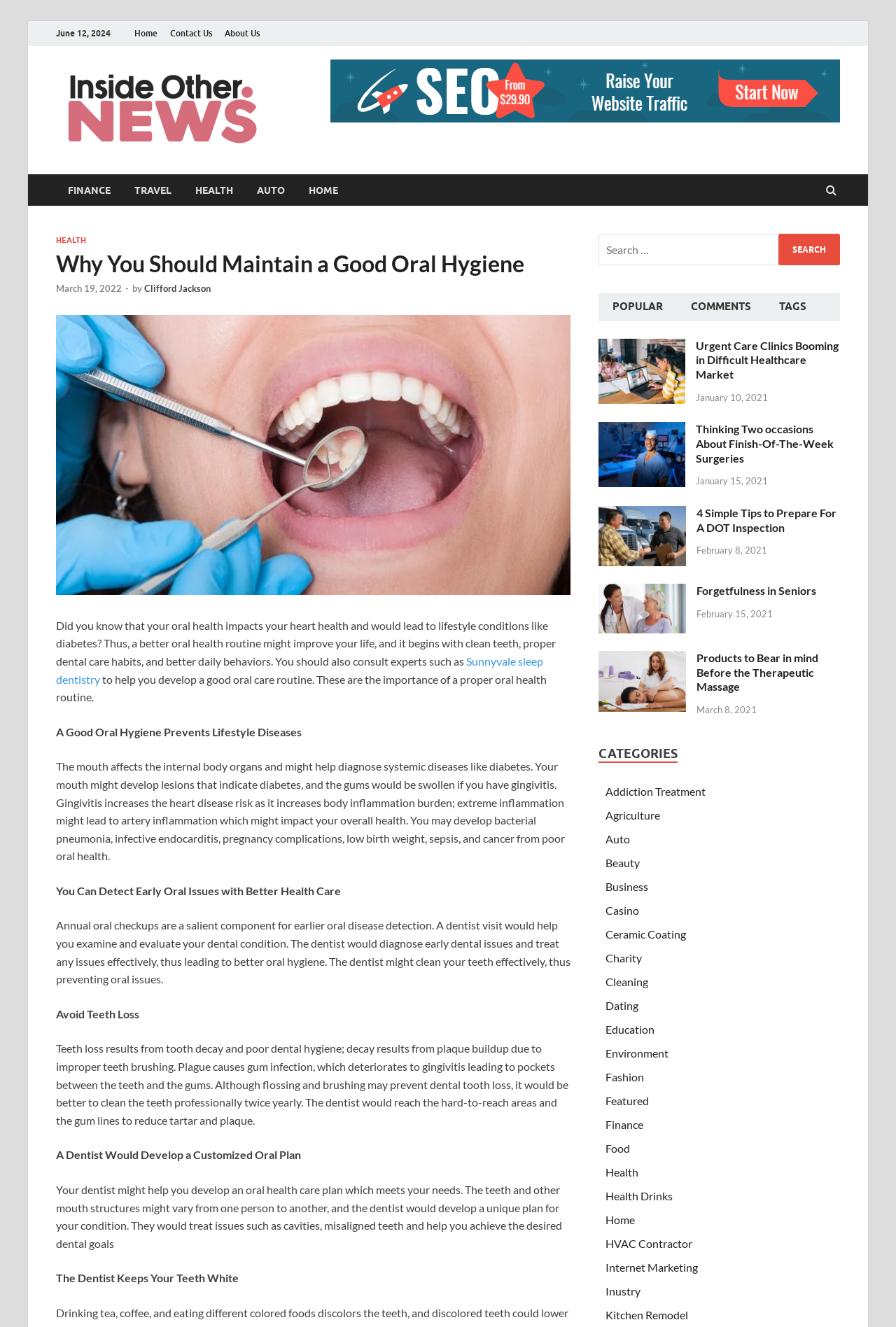Please identify the bounding box coordinates of the clickable element to fulfill the following instruction: "Click on the 'HEALTH' link". The coordinates should be four float numbers between 0 and 1, i.e., [left, top, right, bottom].

[0.205, 0.131, 0.273, 0.155]